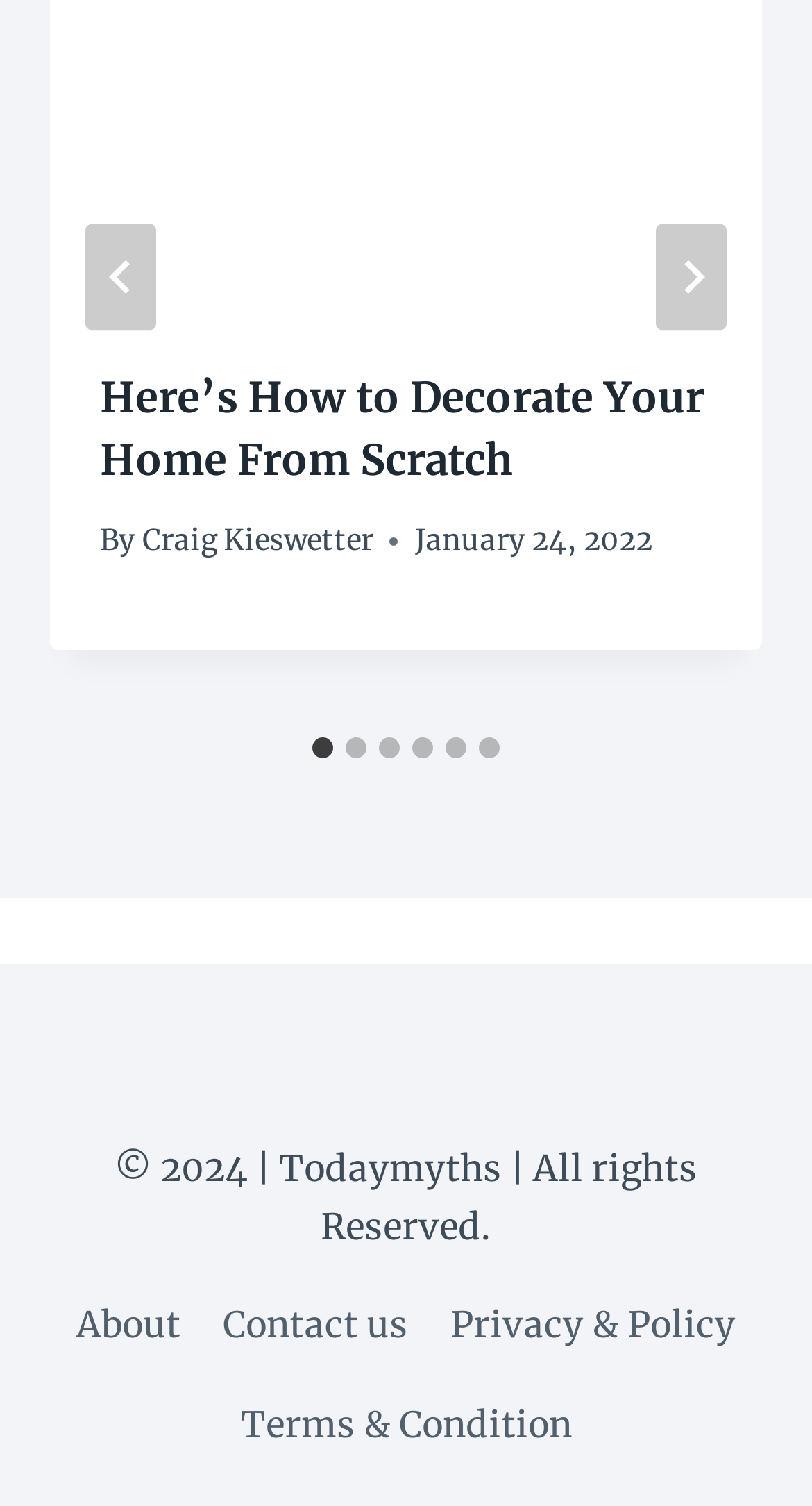Who is the author of the article?
Could you give a comprehensive explanation in response to this question?

The author of the article is mentioned in the header section, next to the 'By' label. The author's name is 'Craig Kieswetter', which is also a link.